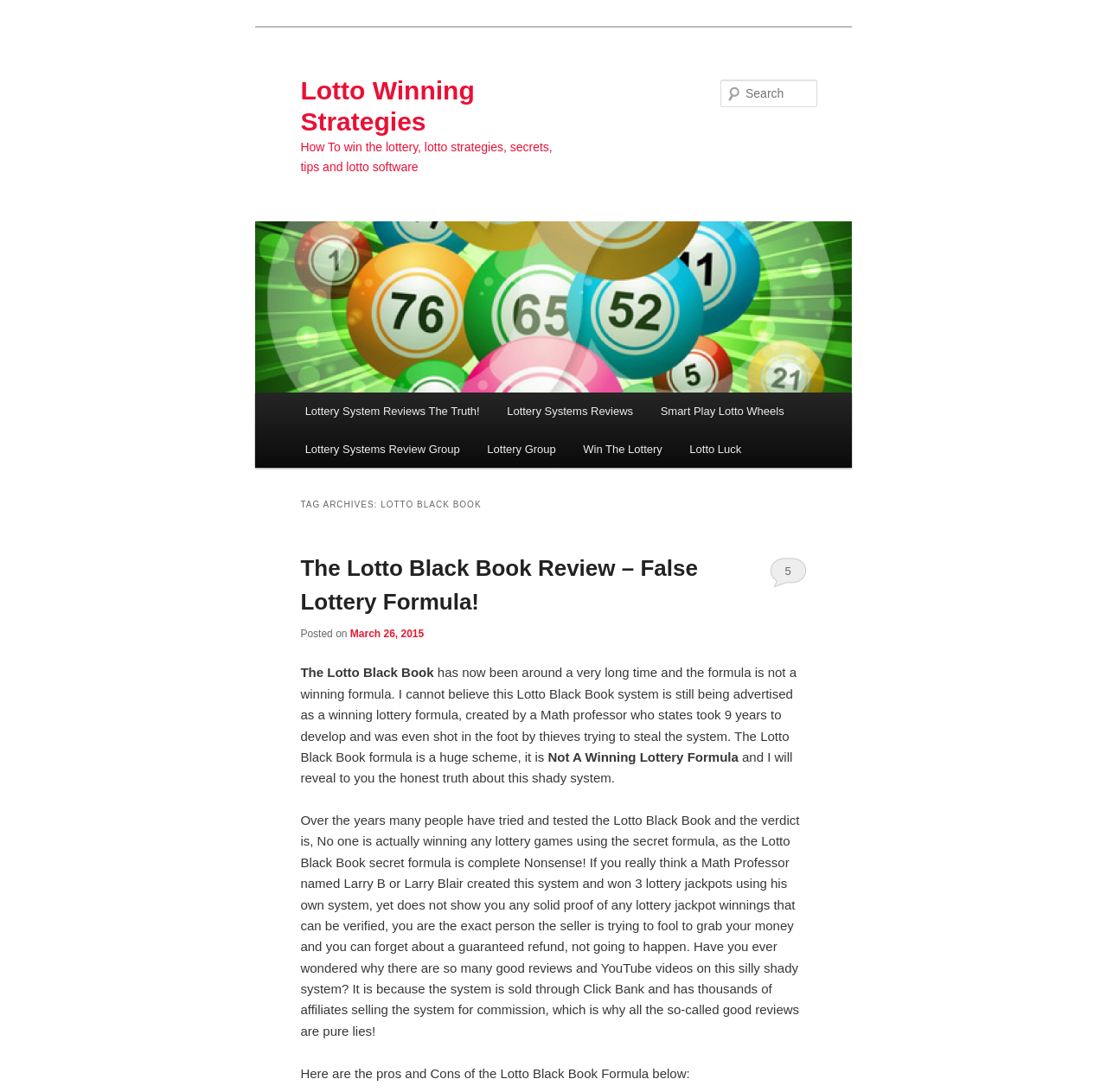Provide a thorough summary of the webpage.

The webpage is about Lotto Winning Strategies, with a focus on the Lotto Black Book system. At the top, there are two links to skip to primary and secondary content. Below that, there is a heading "Lotto Winning Strategies" with a link to the same title. 

To the right of the heading, there is an image with the same title. Below the image, there is a search bar with a "Search" label. 

On the left side, there is a main menu with links to various lottery system reviews, including "Lottery System Reviews The Truth!", "Lottery Systems Reviews", and "Smart Play Lotto Wheels". 

Below the main menu, there is a section with a heading "TAG ARCHIVES: LOTTO BLACK BOOK". This section contains a review of the Lotto Black Book system, titled "The Lotto Black Book Review – False Lottery Formula!". The review is a lengthy text that discusses the system's formula, its creator, and the author's opinion about its effectiveness. The text is divided into several paragraphs, with some links and a time stamp. 

The review is followed by a section with pros and cons of the Lotto Black Book Formula.